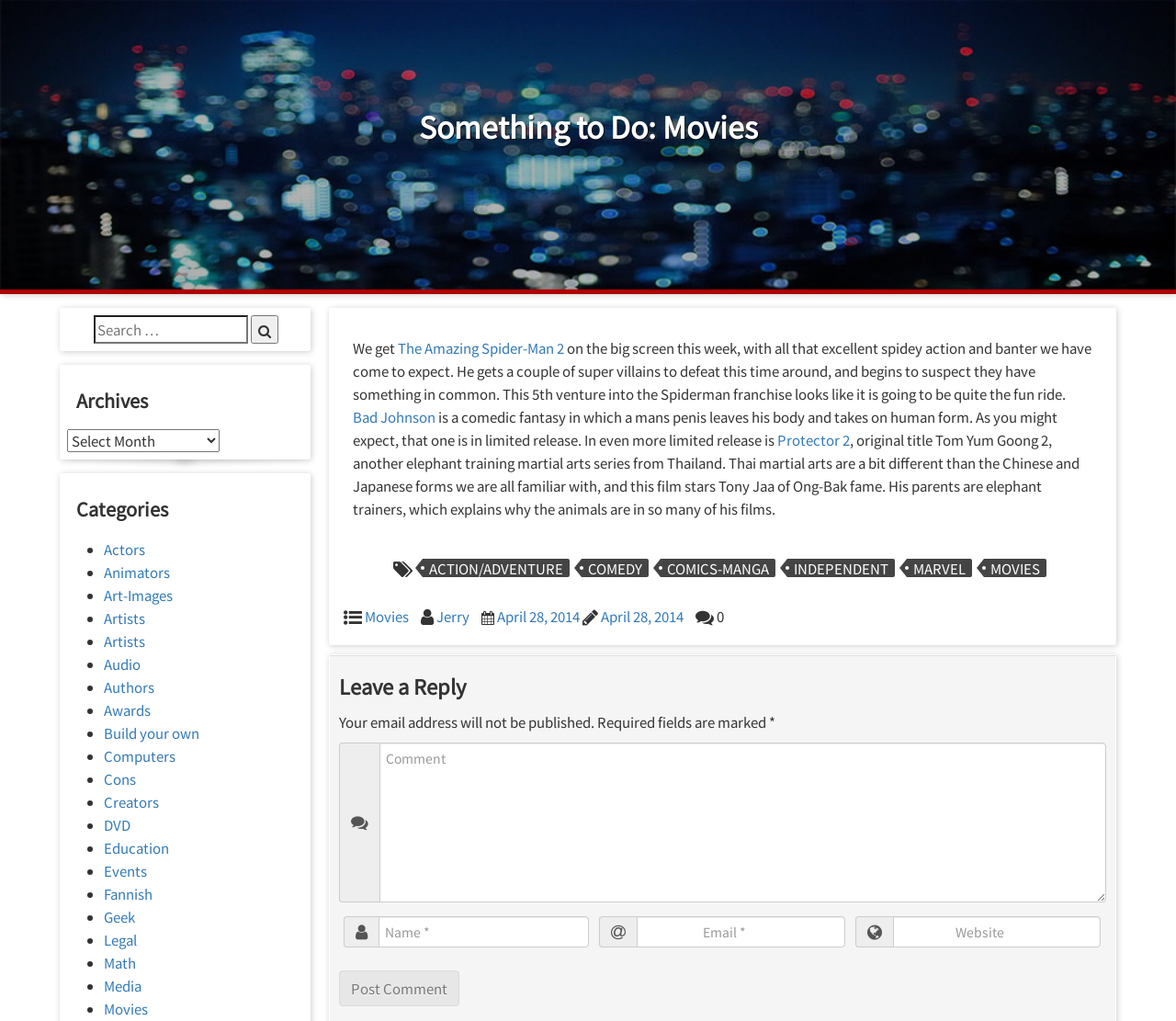Provide the bounding box coordinates, formatted as (top-left x, top-left y, bottom-right x, bottom-right y), with all values being floating point numbers between 0 and 1. Identify the bounding box of the UI element that matches the description: parent_node: Dayton Parent Magazine

None